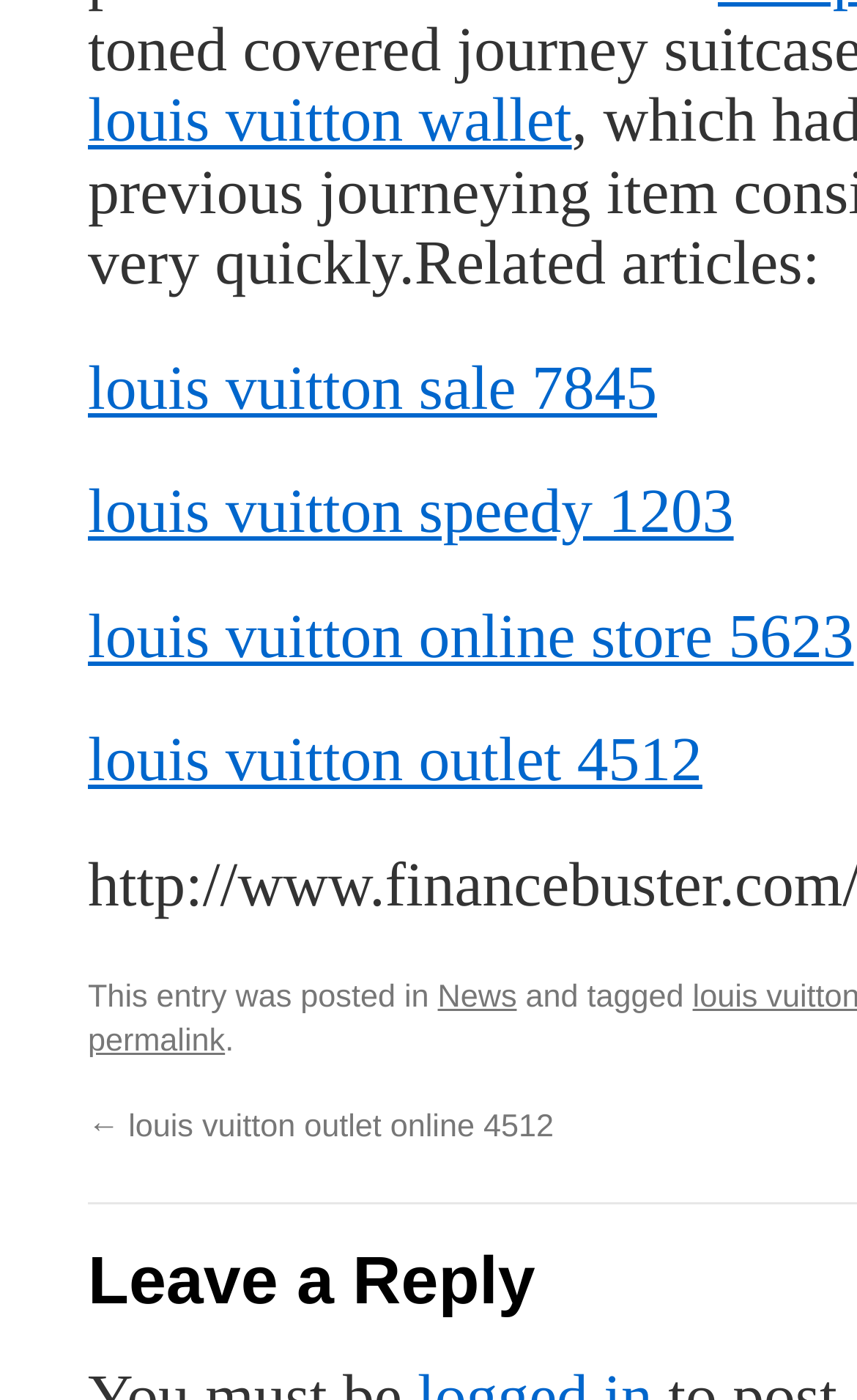Please provide a brief answer to the question using only one word or phrase: 
What is the last link on the webpage?

← louis vuitton outlet online 4512